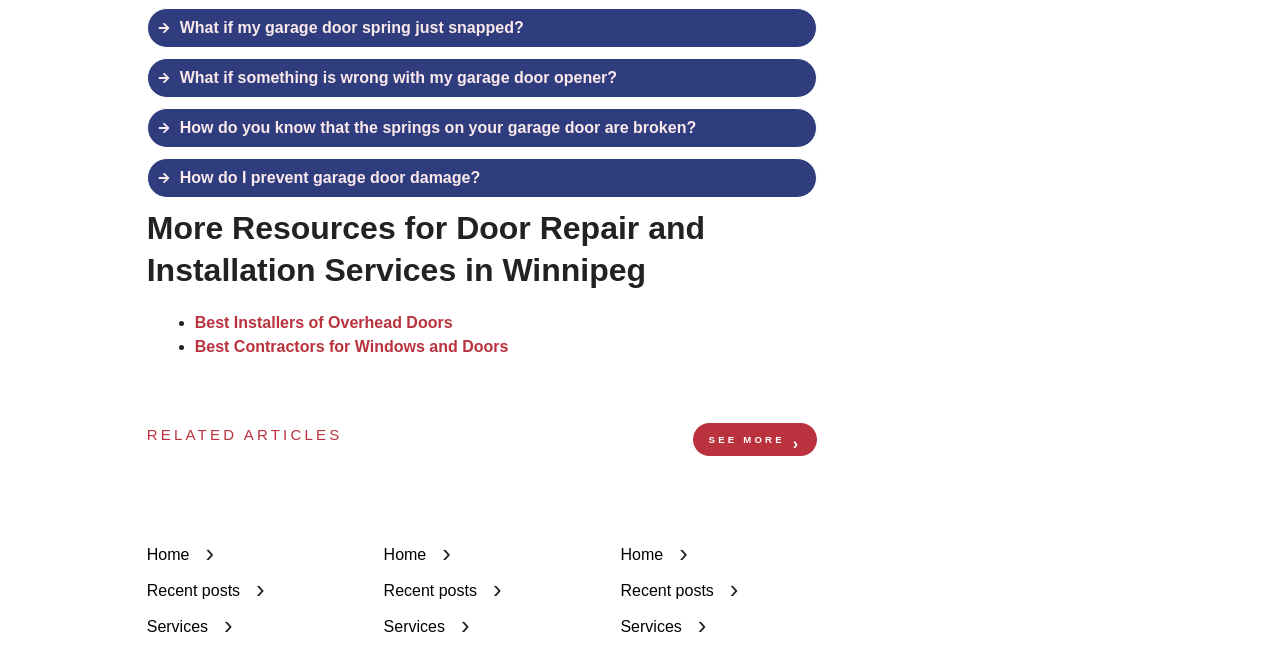Could you specify the bounding box coordinates for the clickable section to complete the following instruction: "Click on the 'Best Installers of Overhead Doors' link"?

[0.152, 0.487, 0.357, 0.513]